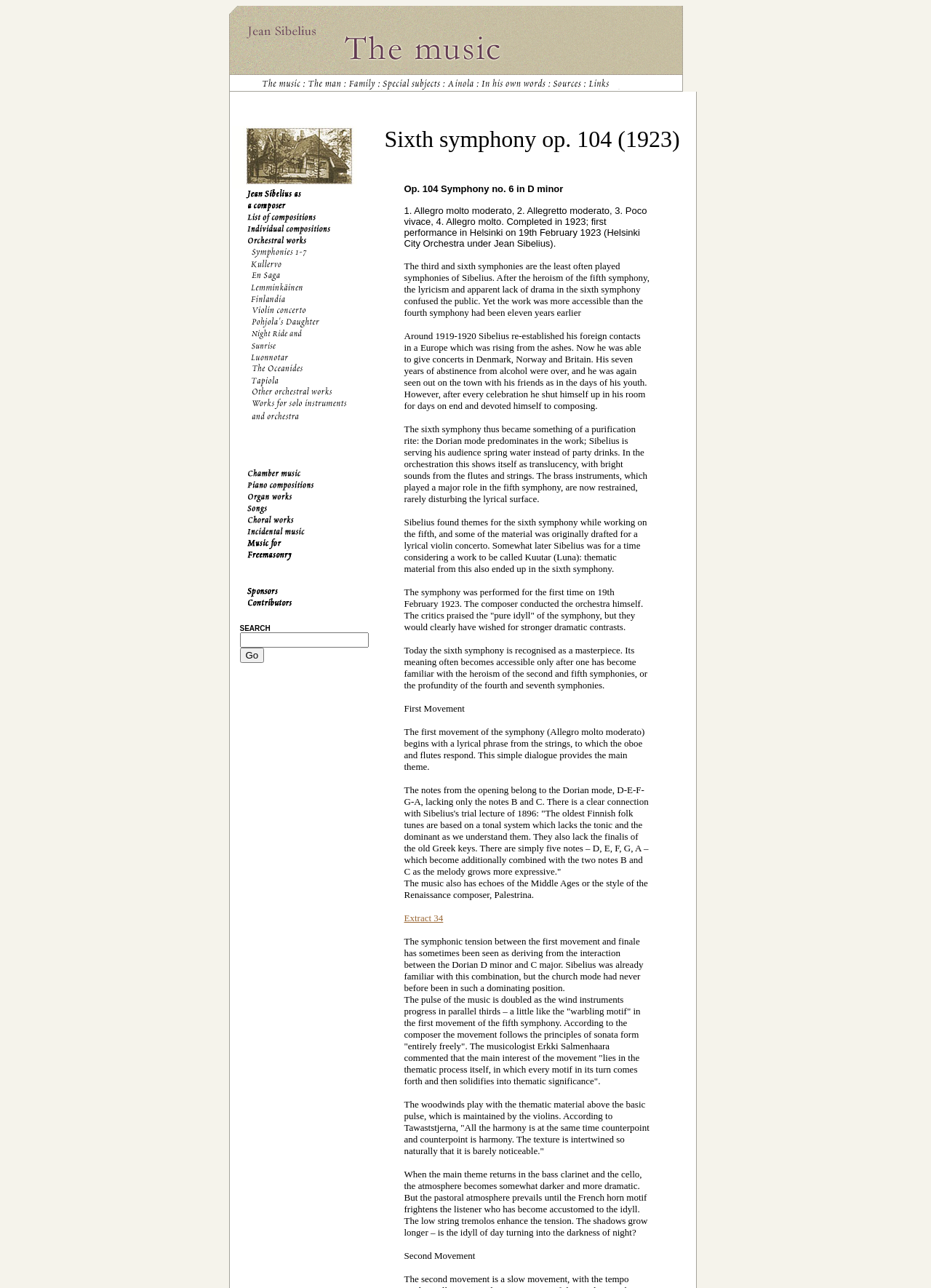How many movements does the symphony have?
Based on the image, give a concise answer in the form of a single word or short phrase.

4